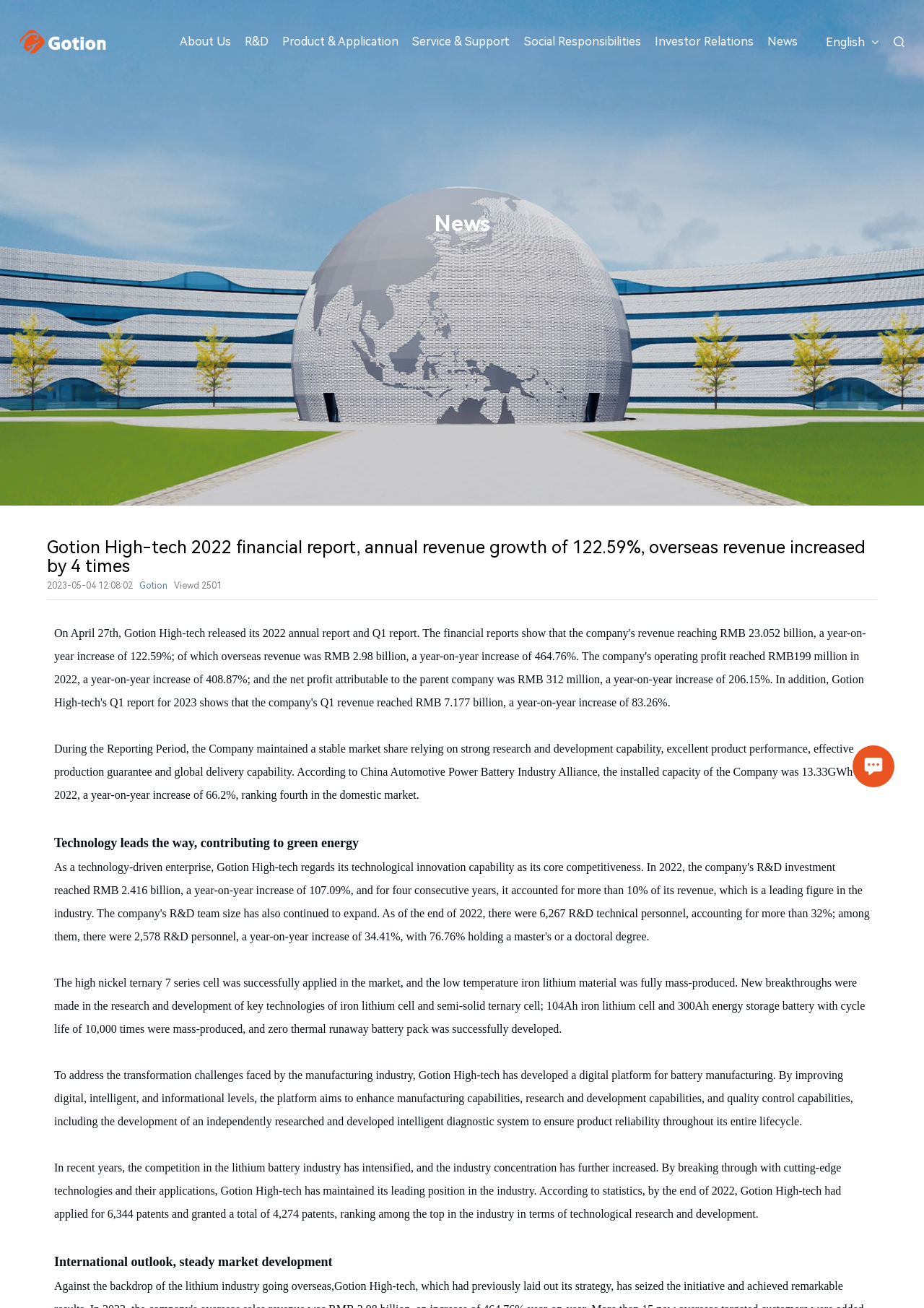Predict the bounding box coordinates of the area that should be clicked to accomplish the following instruction: "Contact us". The bounding box coordinates should consist of four float numbers between 0 and 1, i.e., [left, top, right, bottom].

[0.923, 0.57, 0.968, 0.602]